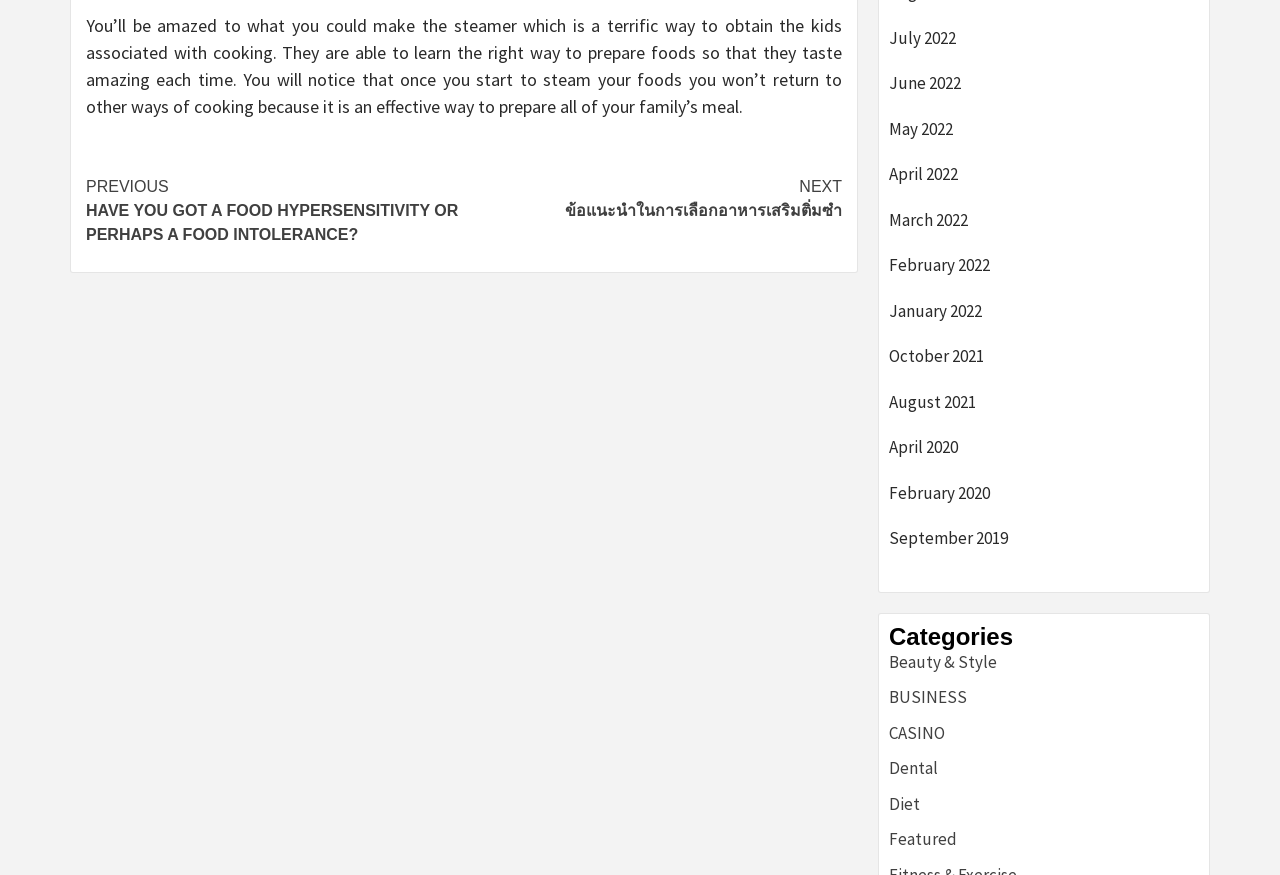Show me the bounding box coordinates of the clickable region to achieve the task as per the instruction: "Visit 'NEXT ข้อแนะนำในการเลือกอาหารเสริมติ่มซำ'".

[0.362, 0.201, 0.658, 0.255]